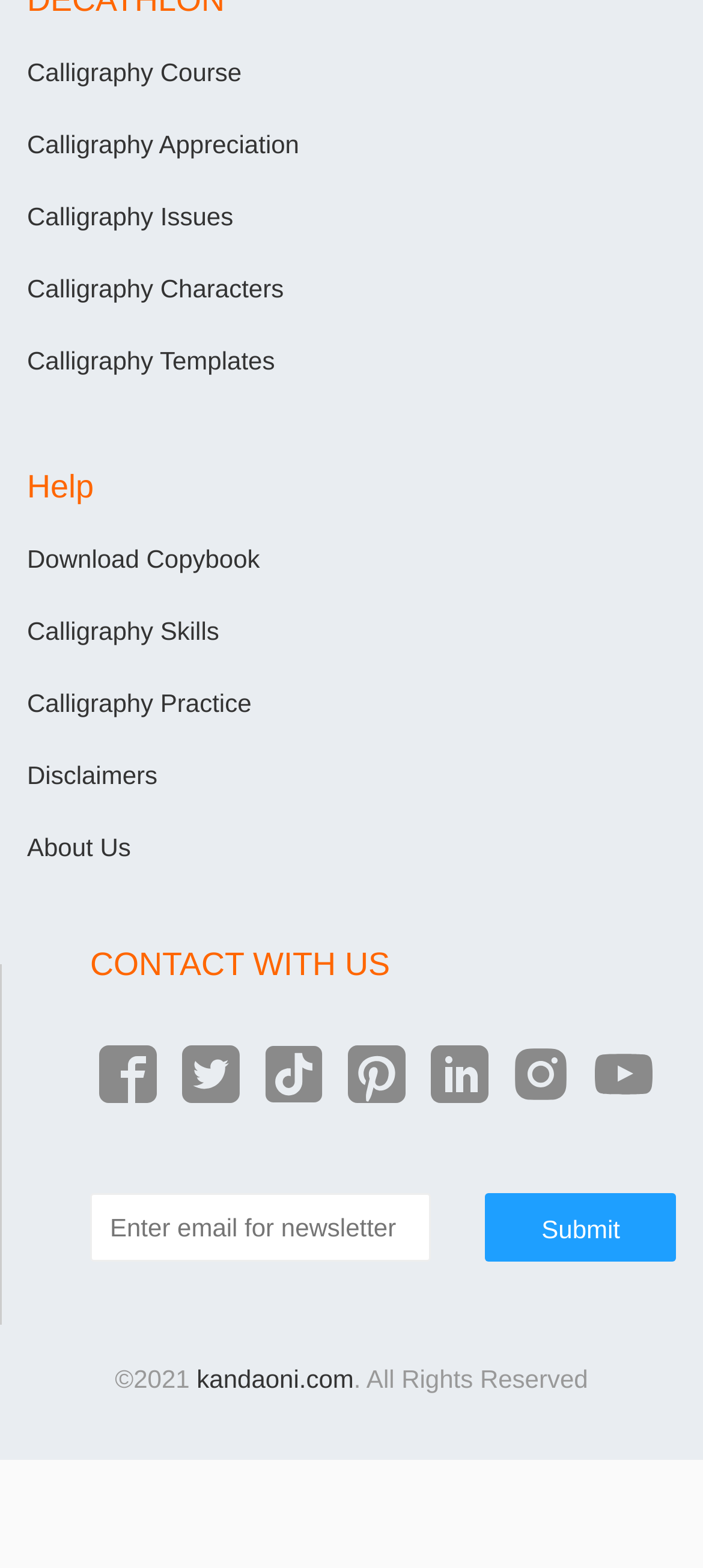How many calligraphy-related links are available?
Please look at the screenshot and answer using one word or phrase.

6